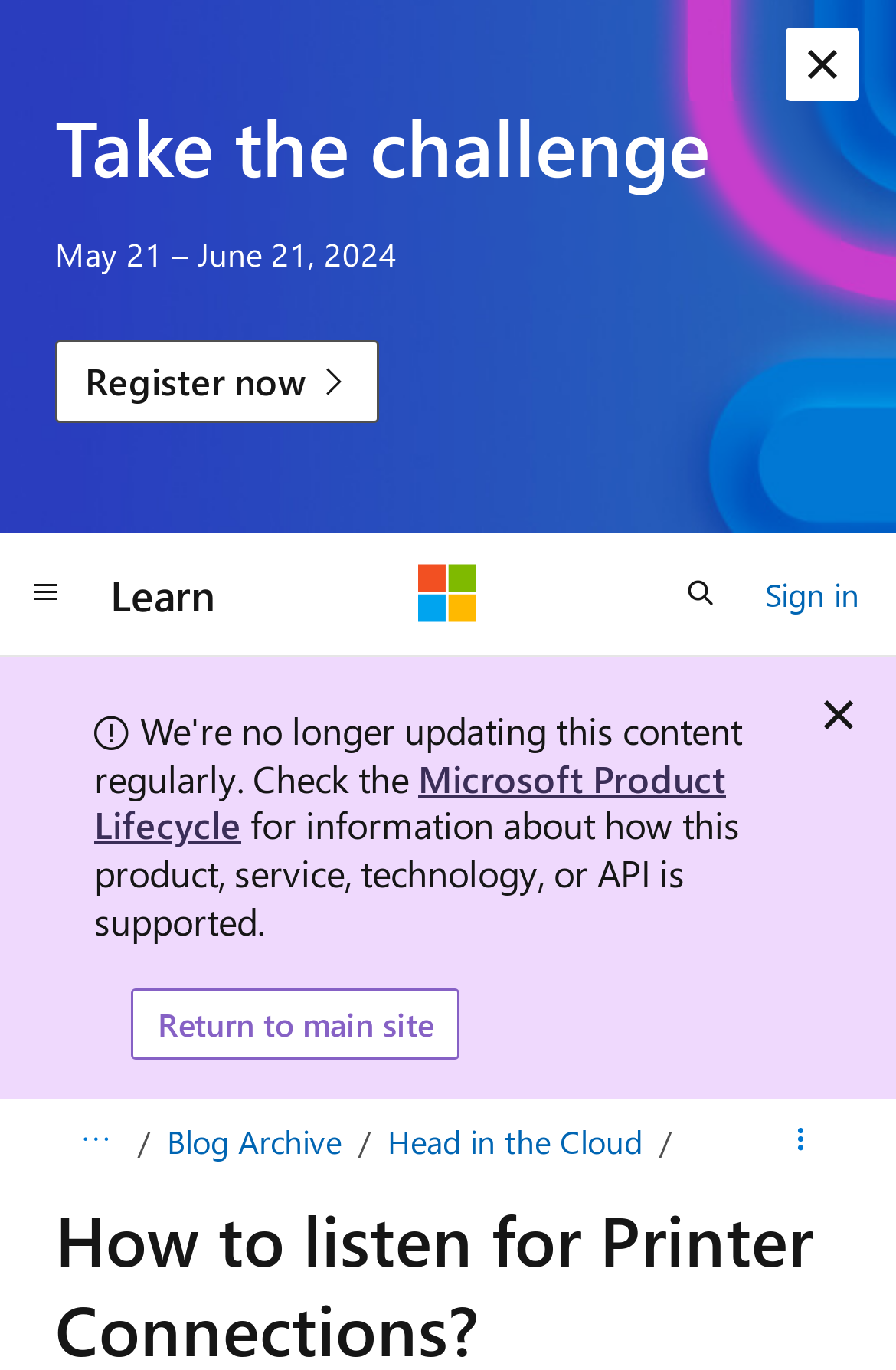Identify the bounding box coordinates for the UI element described as follows: "parent_node: Learn aria-label="Microsoft"". Ensure the coordinates are four float numbers between 0 and 1, formatted as [left, top, right, bottom].

[0.467, 0.412, 0.533, 0.455]